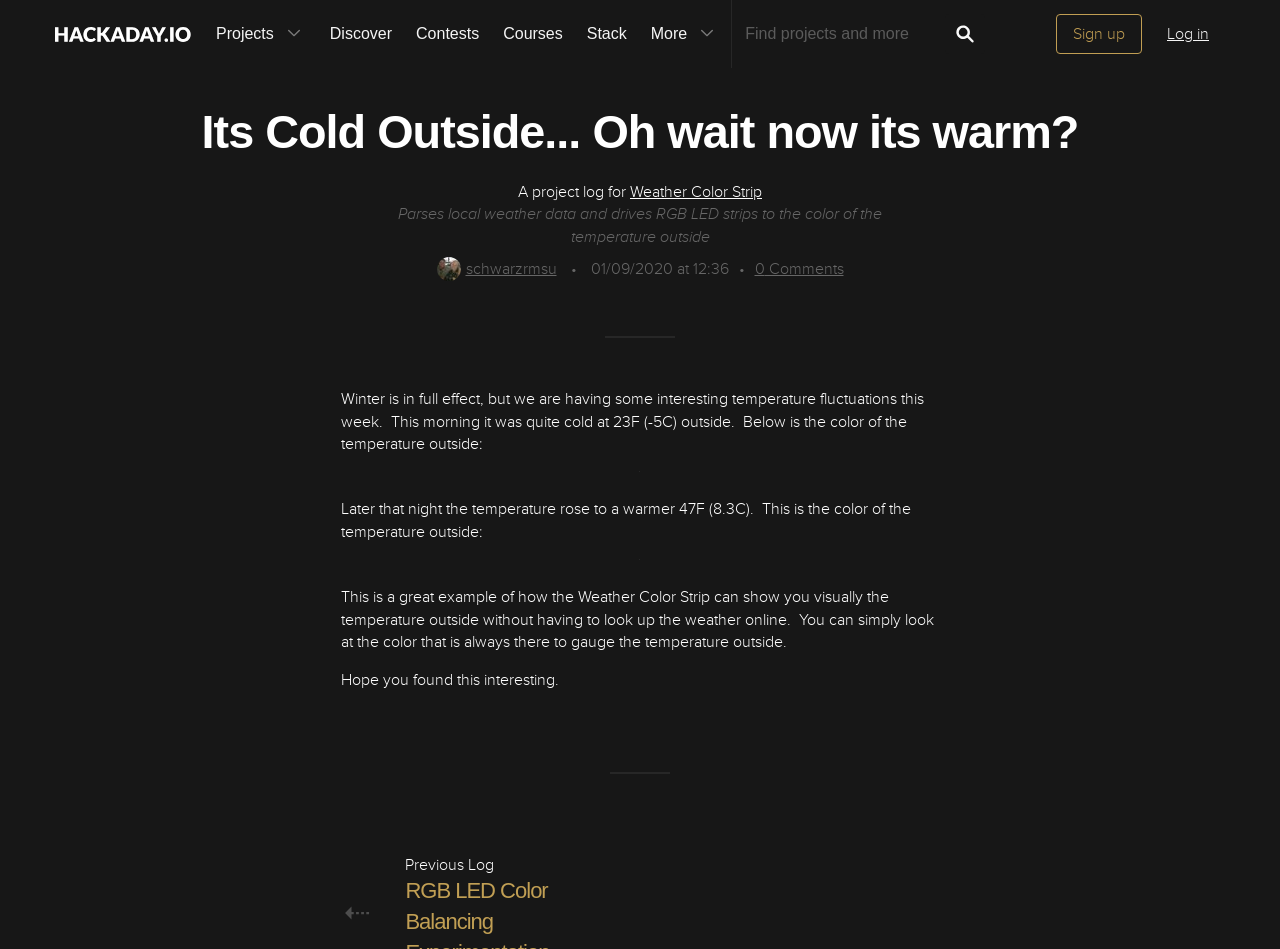Specify the bounding box coordinates of the area to click in order to execute this command: 'Search for projects'. The coordinates should consist of four float numbers ranging from 0 to 1, and should be formatted as [left, top, right, bottom].

[0.581, 0.015, 0.739, 0.057]